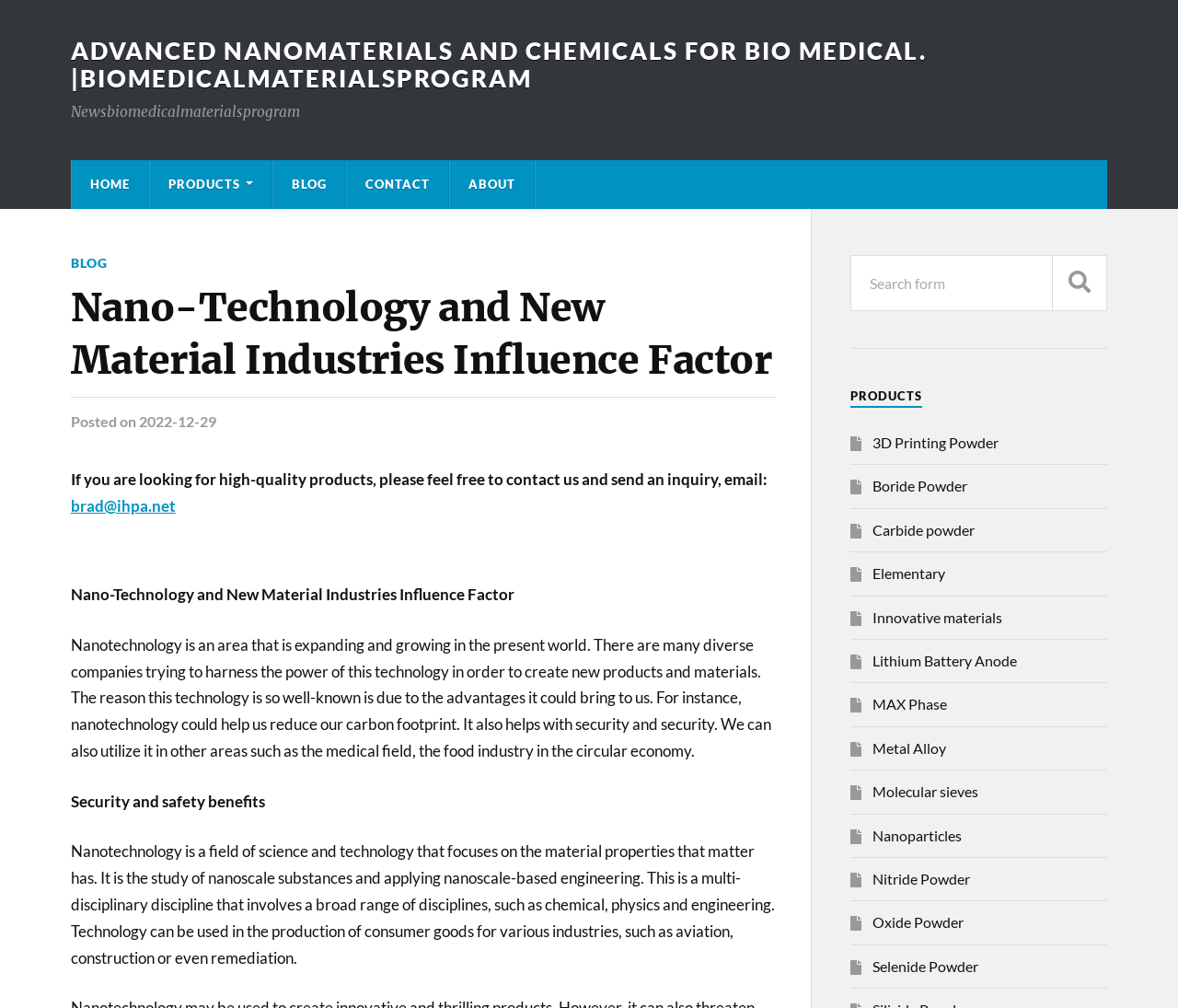Can you find and provide the main heading text of this webpage?

Nano-Technology and New Material Industries Influence Factor